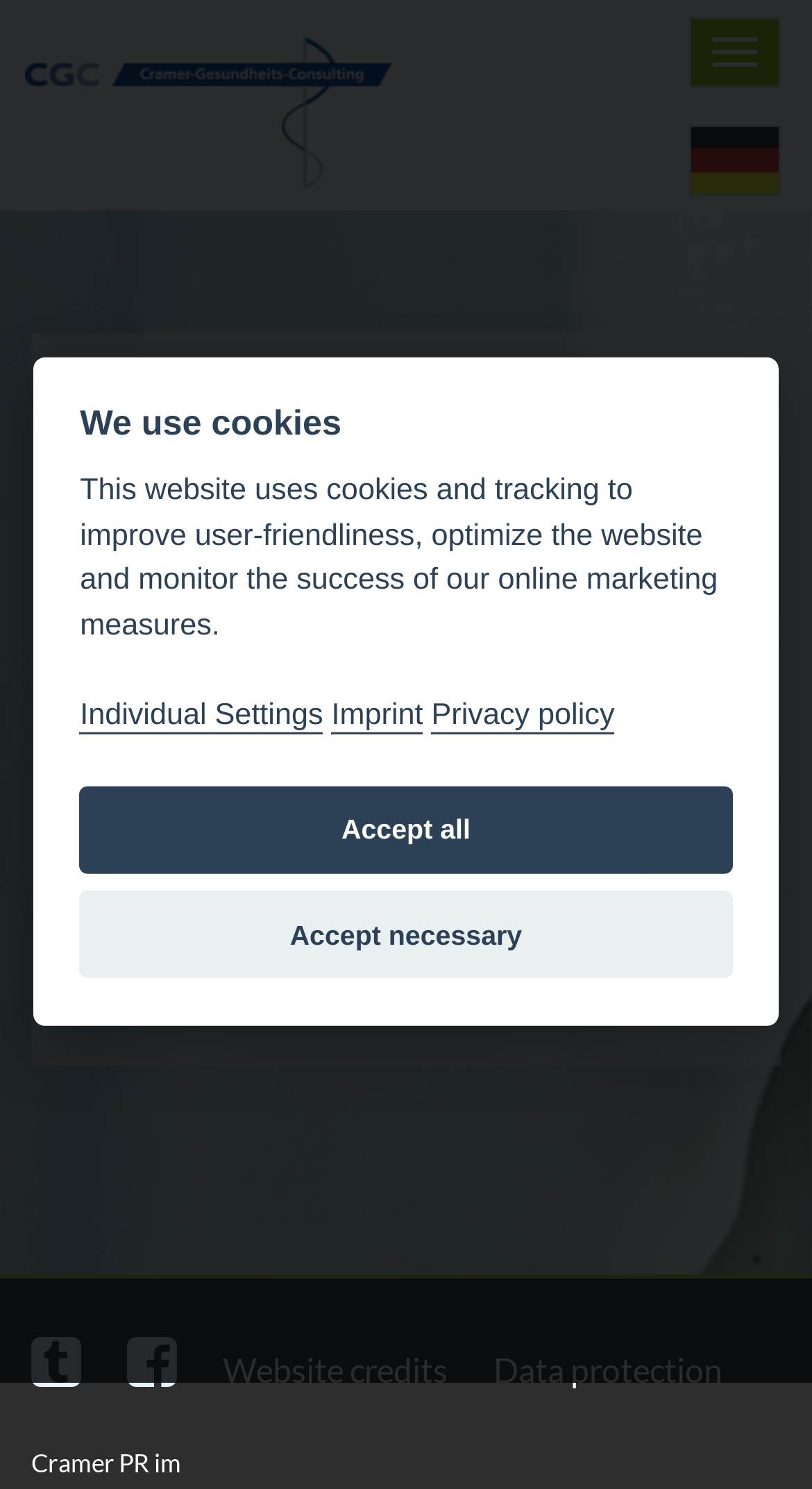Using the element description provided, determine the bounding box coordinates in the format (top-left x, top-left y, bottom-right x, bottom-right y). Ensure that all values are floating point numbers between 0 and 1. Element description: 1992

[0.064, 0.224, 0.936, 0.342]